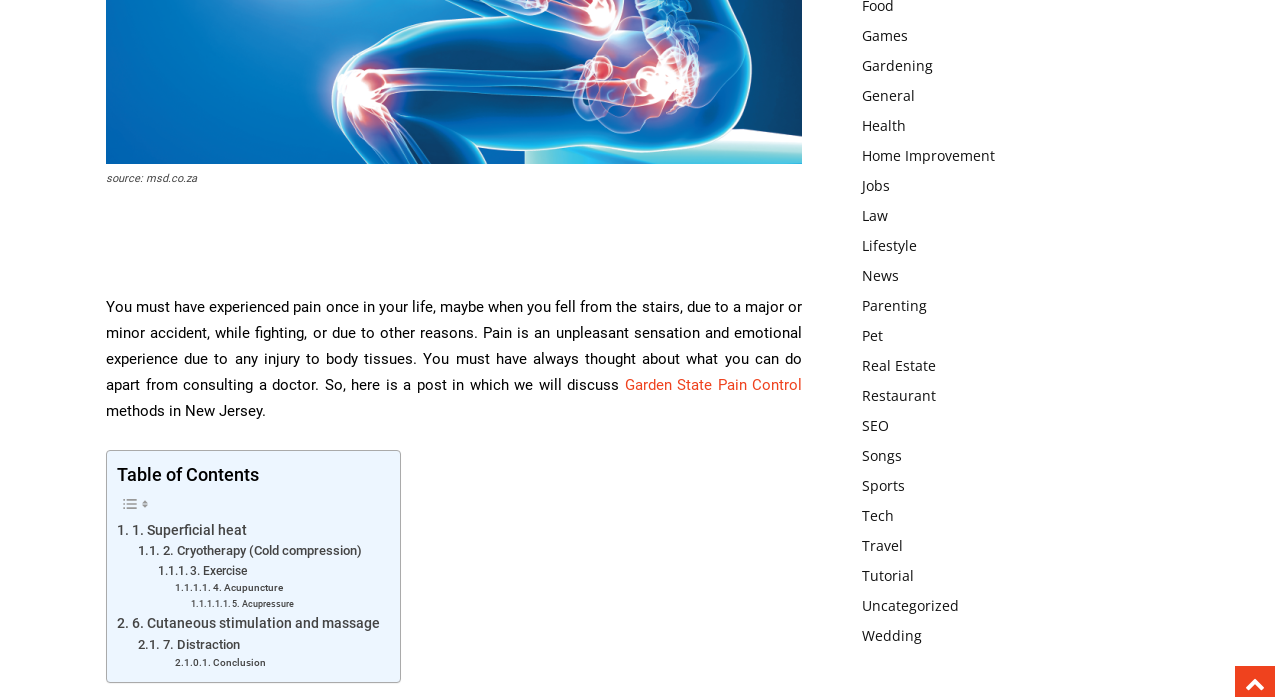Locate the bounding box of the user interface element based on this description: "aria-label="Advertisement" name="aswift_0" title="Advertisement"".

[0.172, 0.306, 0.538, 0.392]